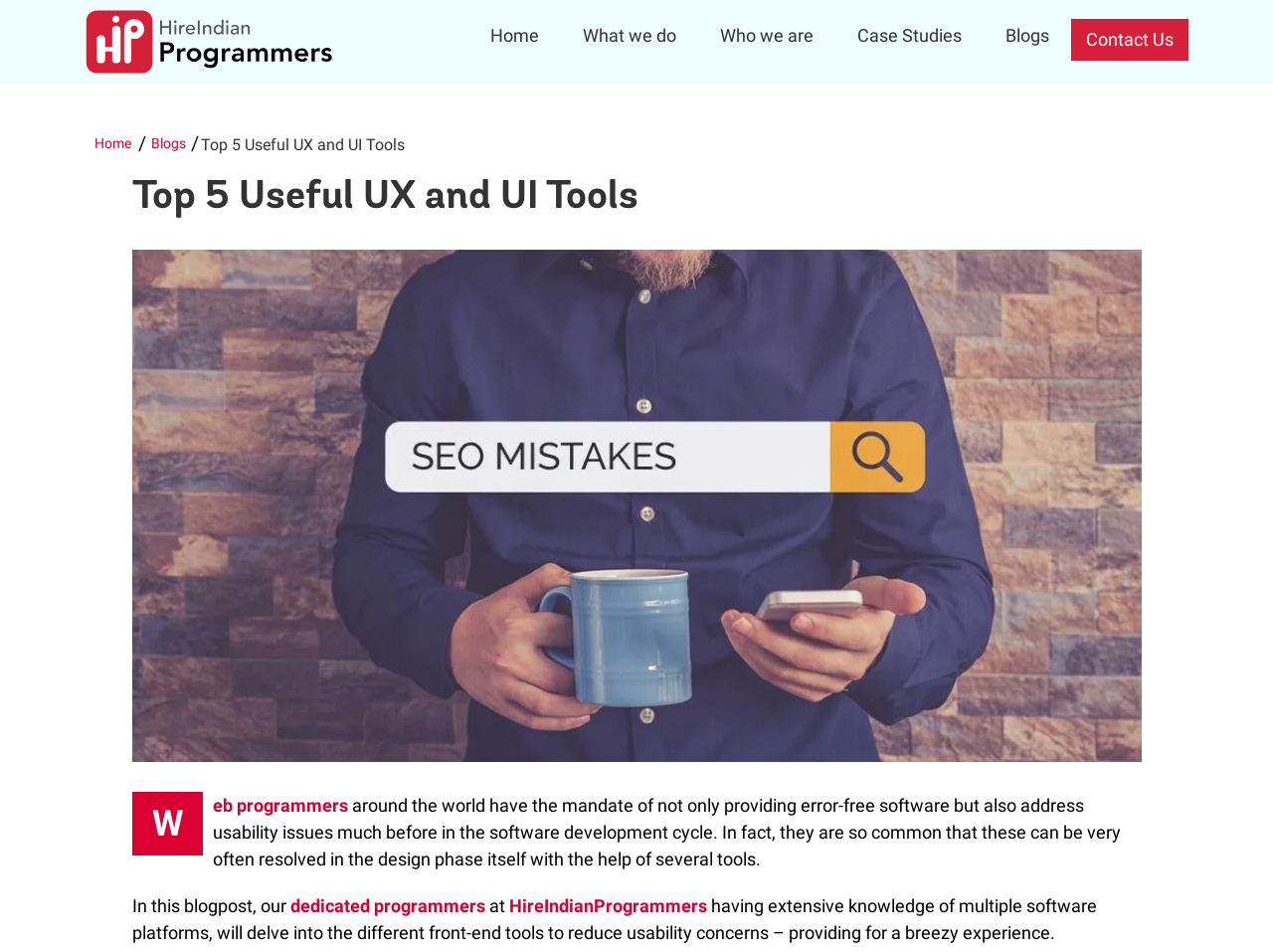Please determine the heading text of this webpage.

Top 5 Useful UX and UI Tools